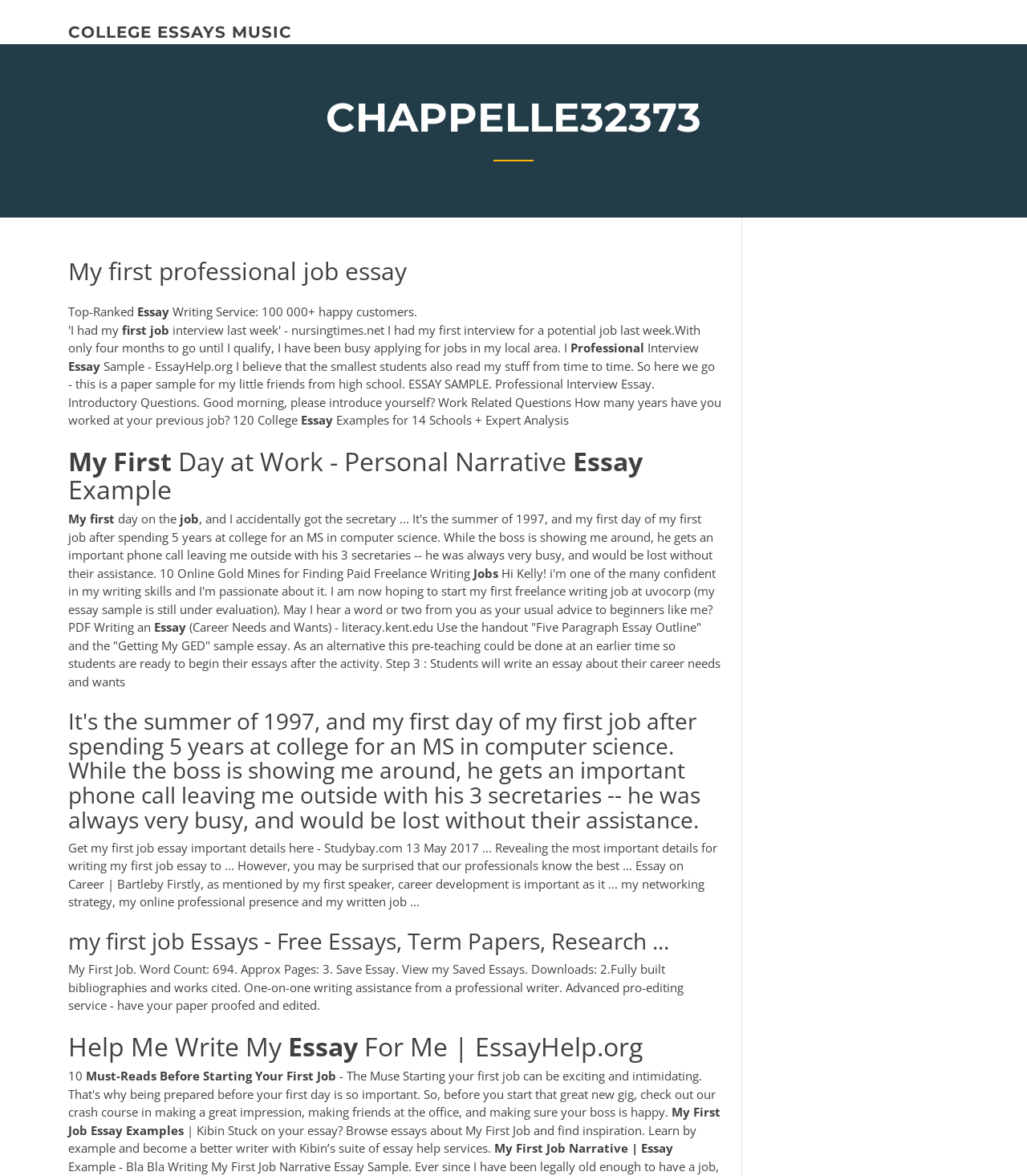Please respond in a single word or phrase: 
How many essay examples are provided on this webpage?

Multiple